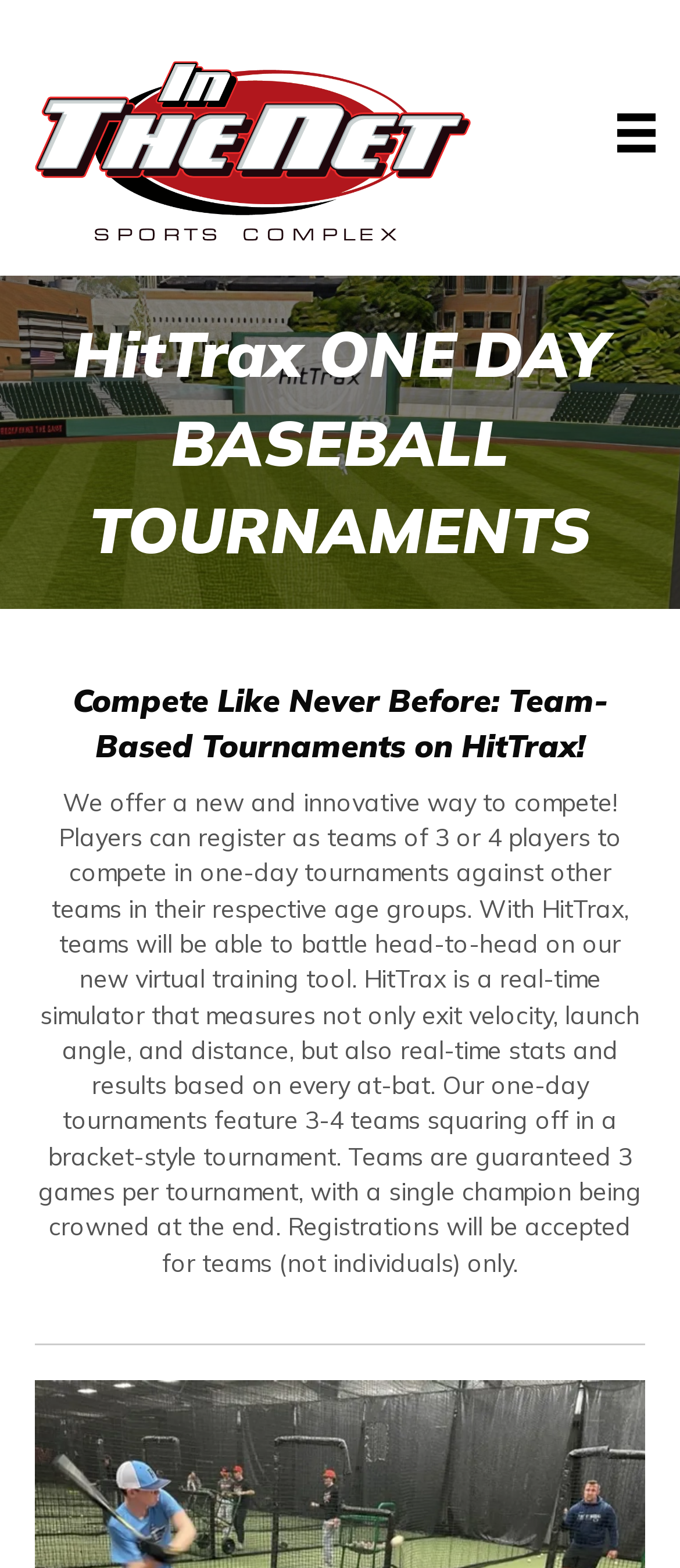Find the bounding box coordinates for the HTML element described in this sentence: "alt="inthenetlogo" title="inthenetlogo"". Provide the coordinates as four float numbers between 0 and 1, in the format [left, top, right, bottom].

[0.051, 0.085, 0.692, 0.105]